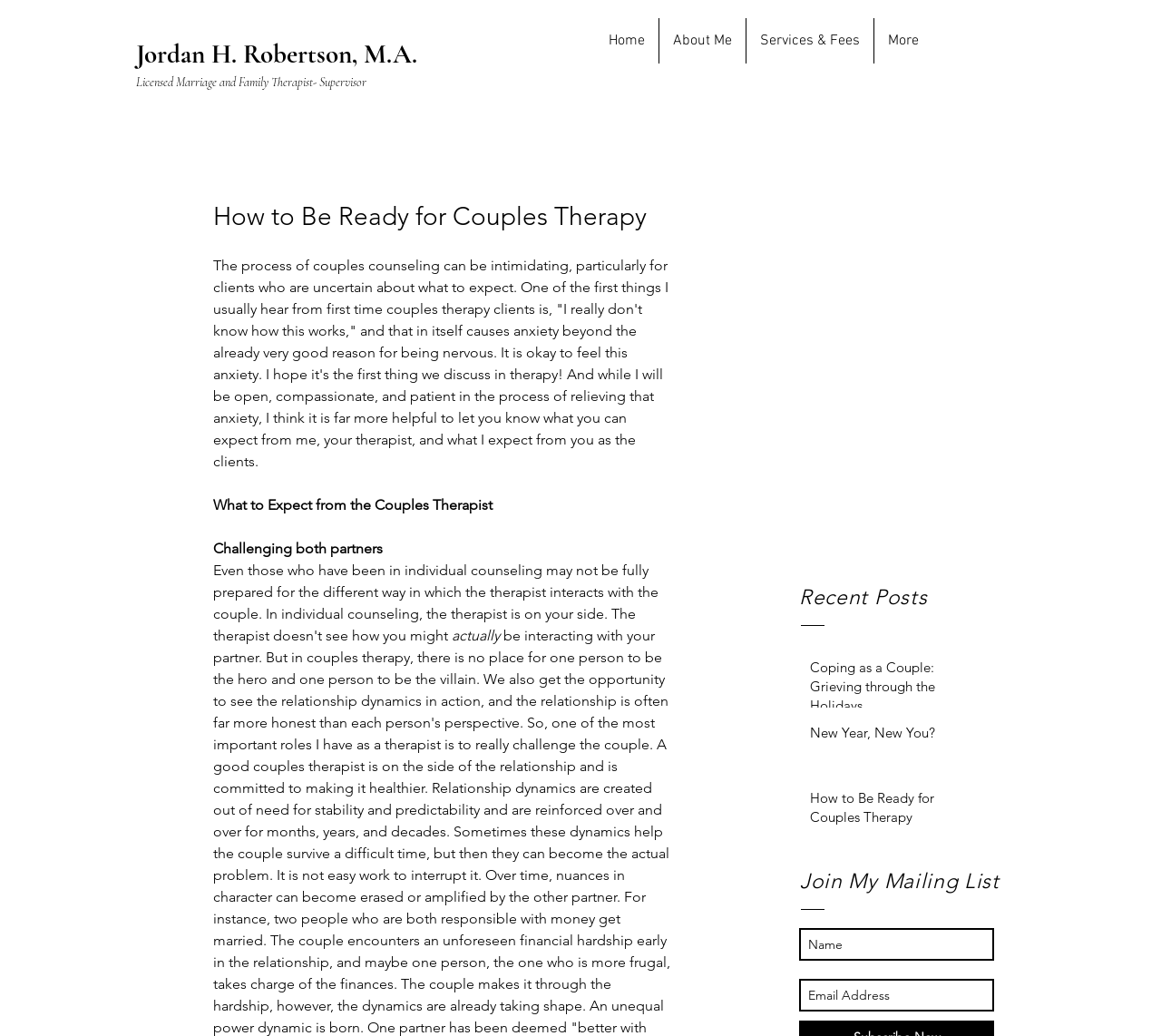Locate the bounding box for the described UI element: "Get Your Short Story". Ensure the coordinates are four float numbers between 0 and 1, formatted as [left, top, right, bottom].

None